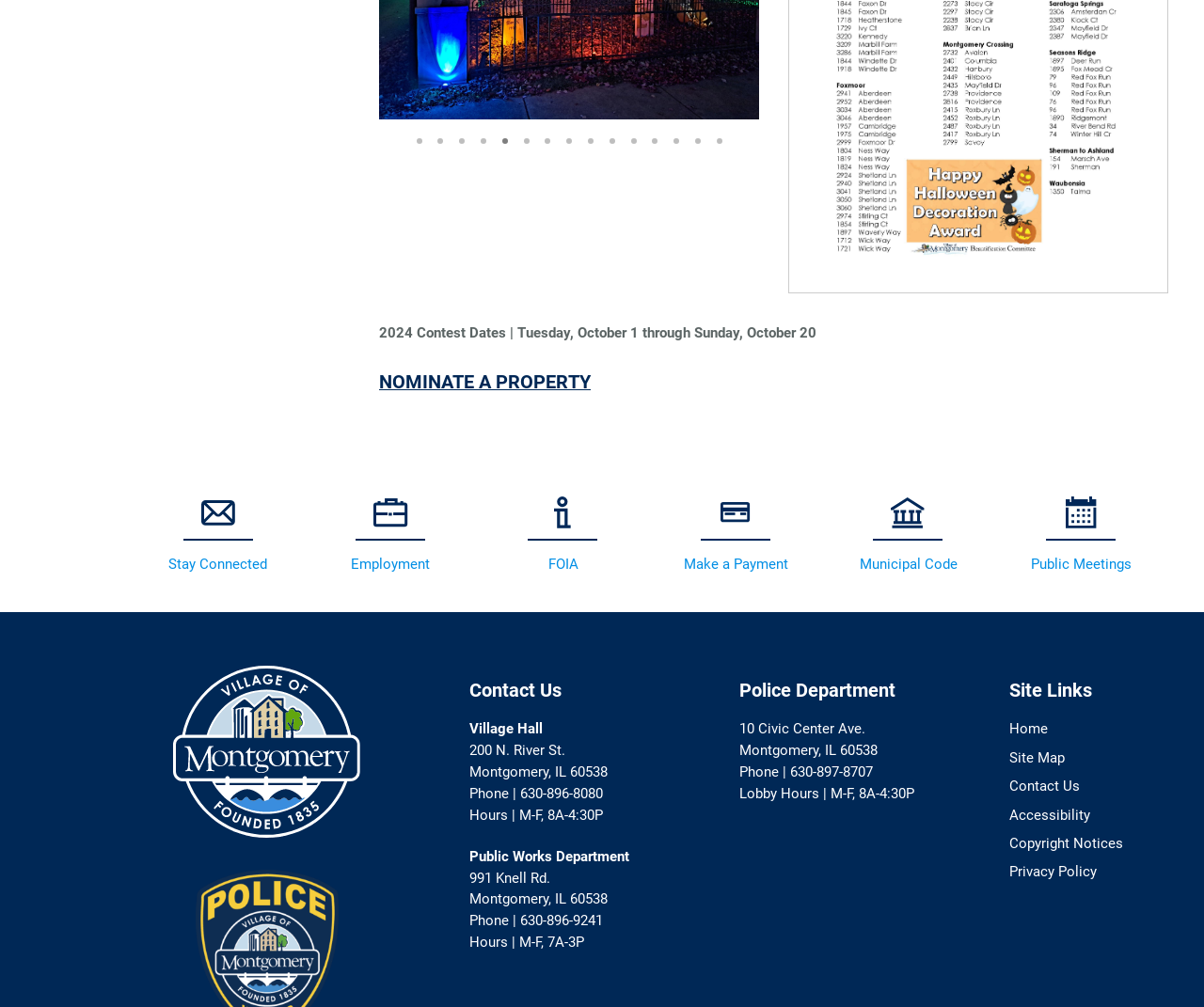Pinpoint the bounding box coordinates of the clickable element needed to complete the instruction: "Go to Montgomery". The coordinates should be provided as four float numbers between 0 and 1: [left, top, right, bottom].

[0.091, 0.667, 0.352, 0.838]